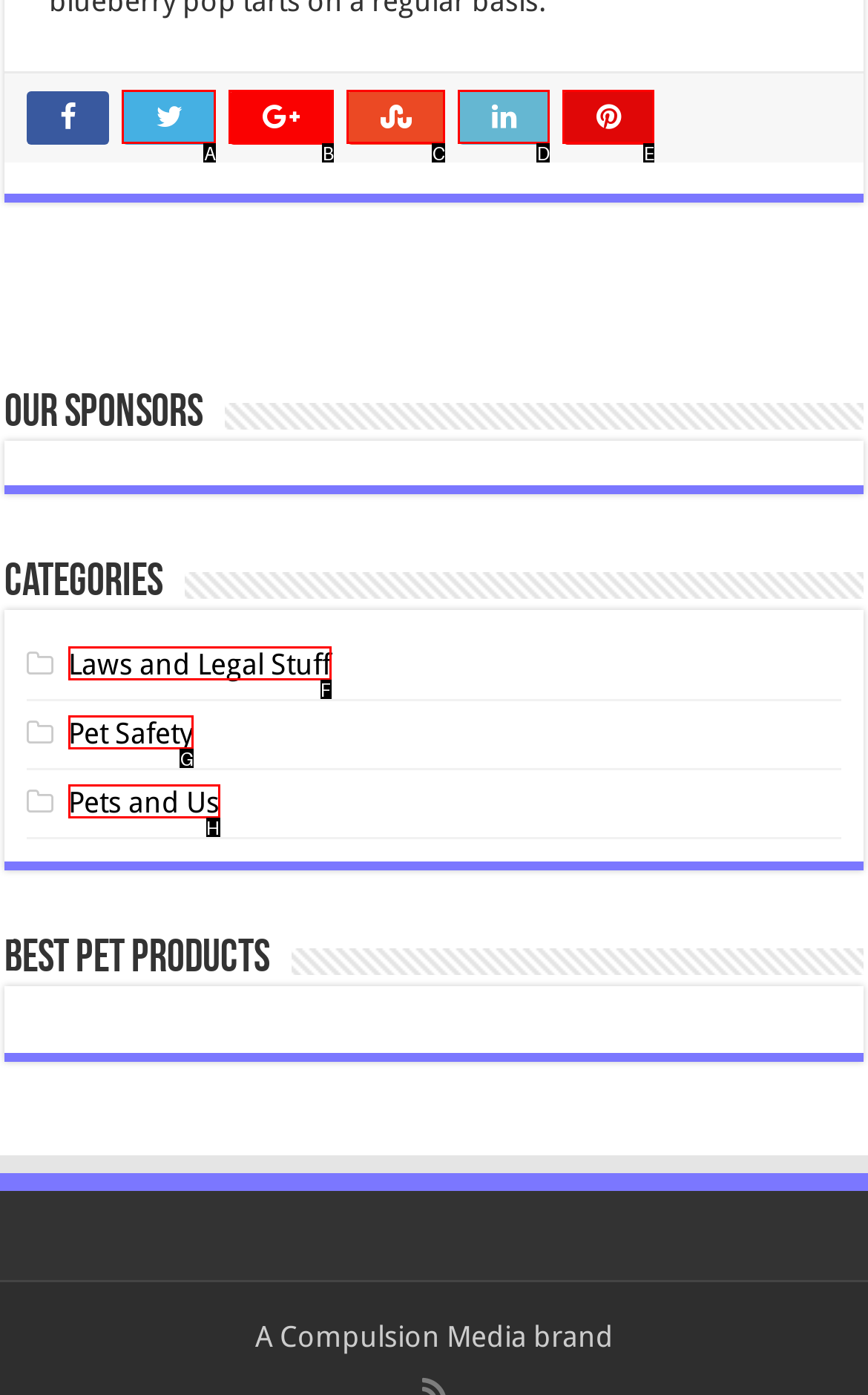Select the appropriate HTML element to click on to finish the task: visit Pet Safety.
Answer with the letter corresponding to the selected option.

G